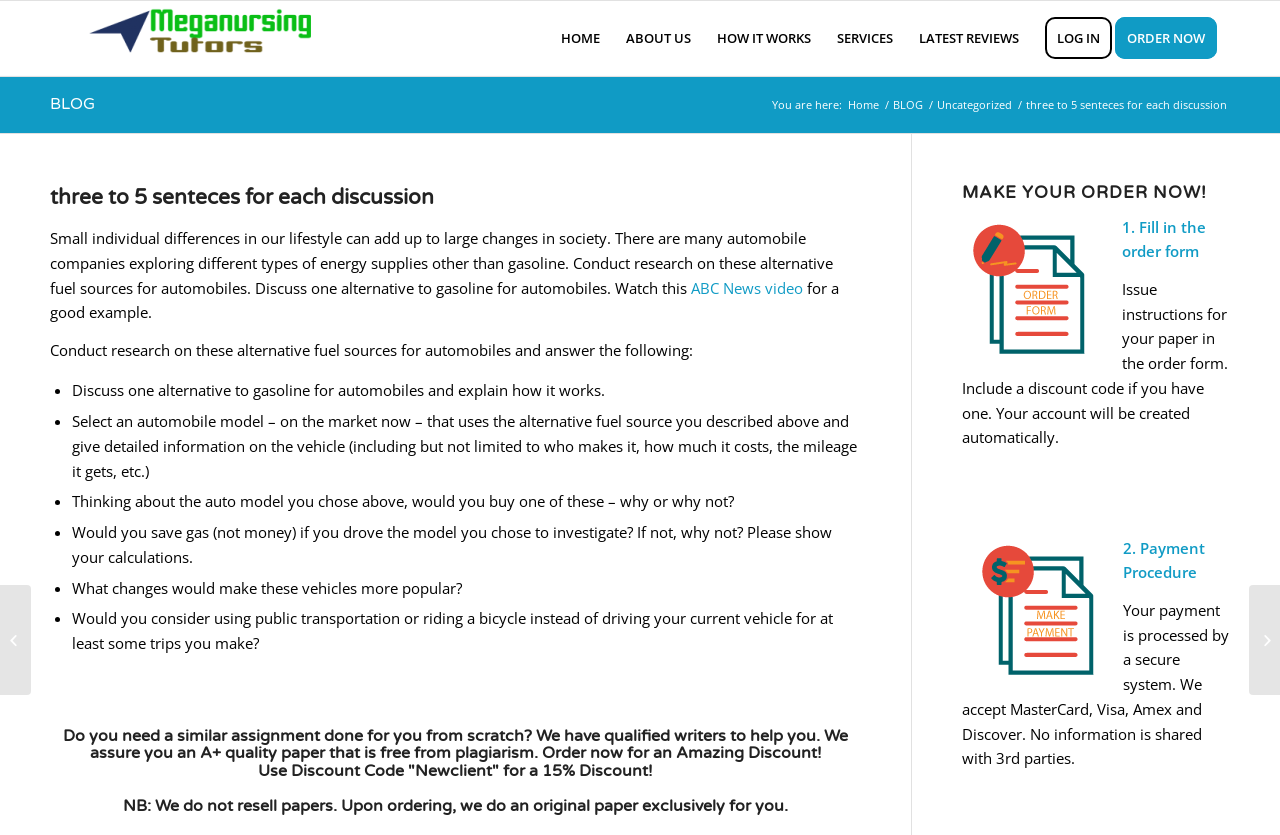Please extract and provide the main headline of the webpage.

three to 5 senteces for each discussion